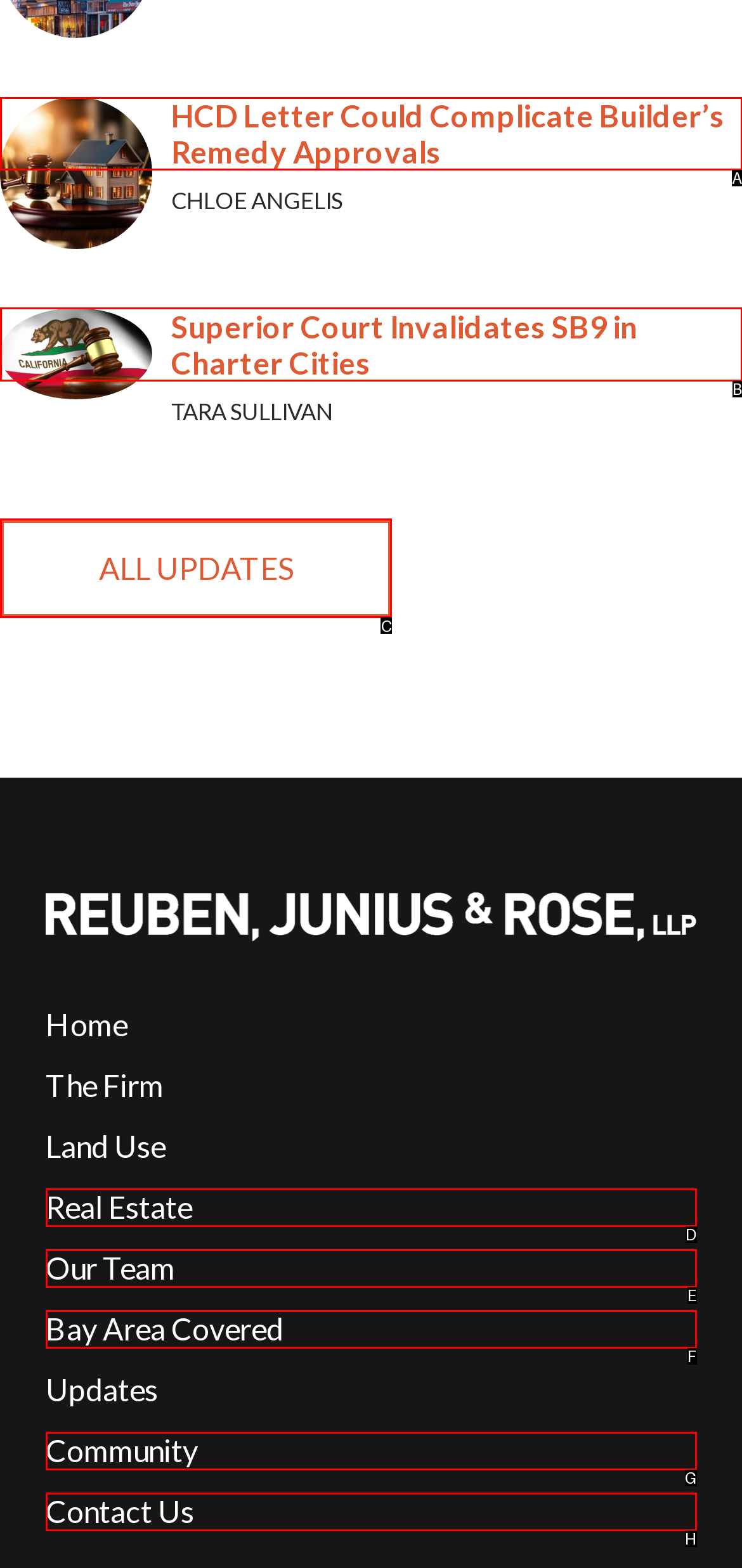Specify the letter of the UI element that should be clicked to achieve the following: view all updates
Provide the corresponding letter from the choices given.

C